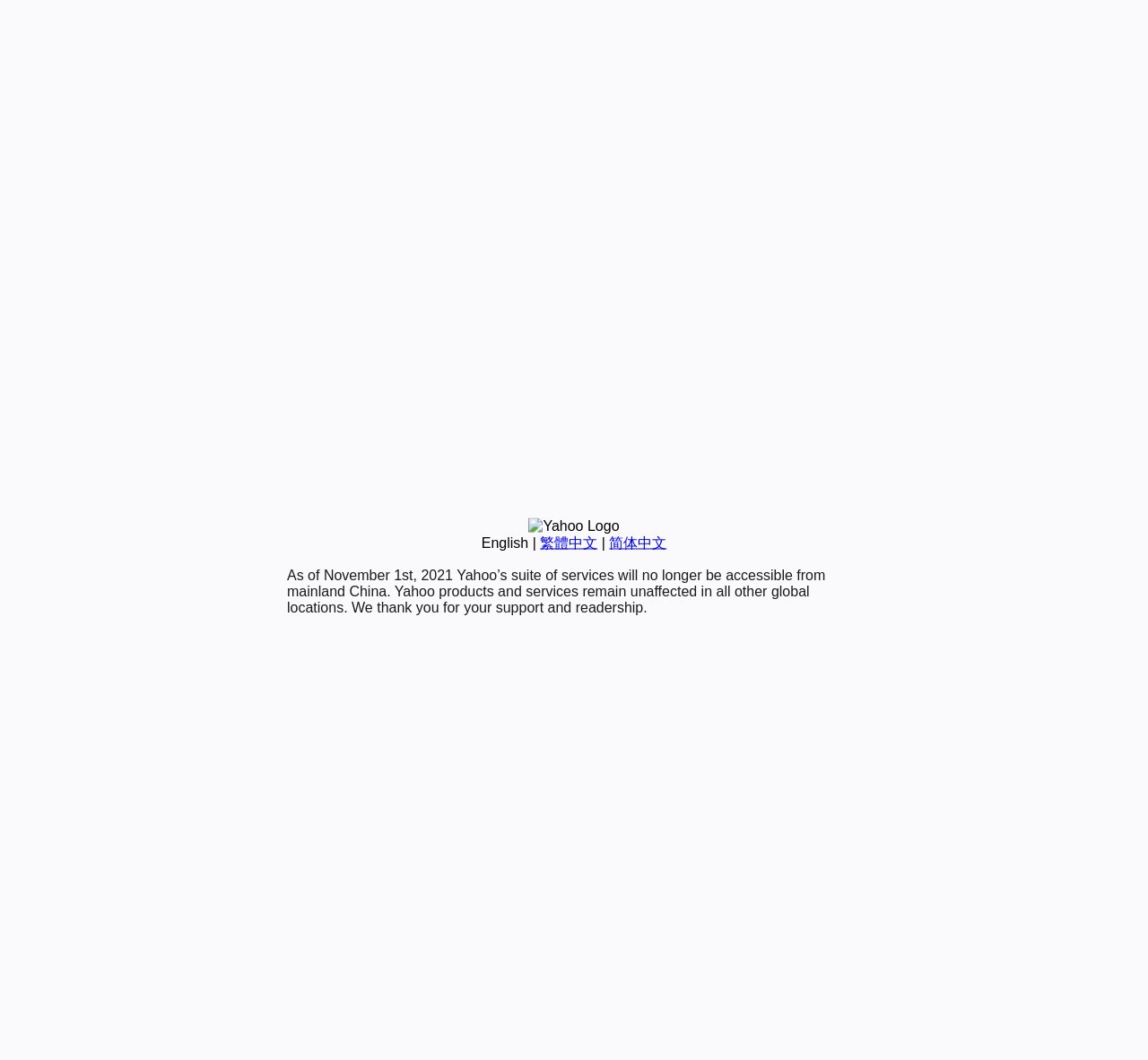Based on the element description: "English", identify the bounding box coordinates for this UI element. The coordinates must be four float numbers between 0 and 1, listed as [left, top, right, bottom].

[0.419, 0.505, 0.46, 0.519]